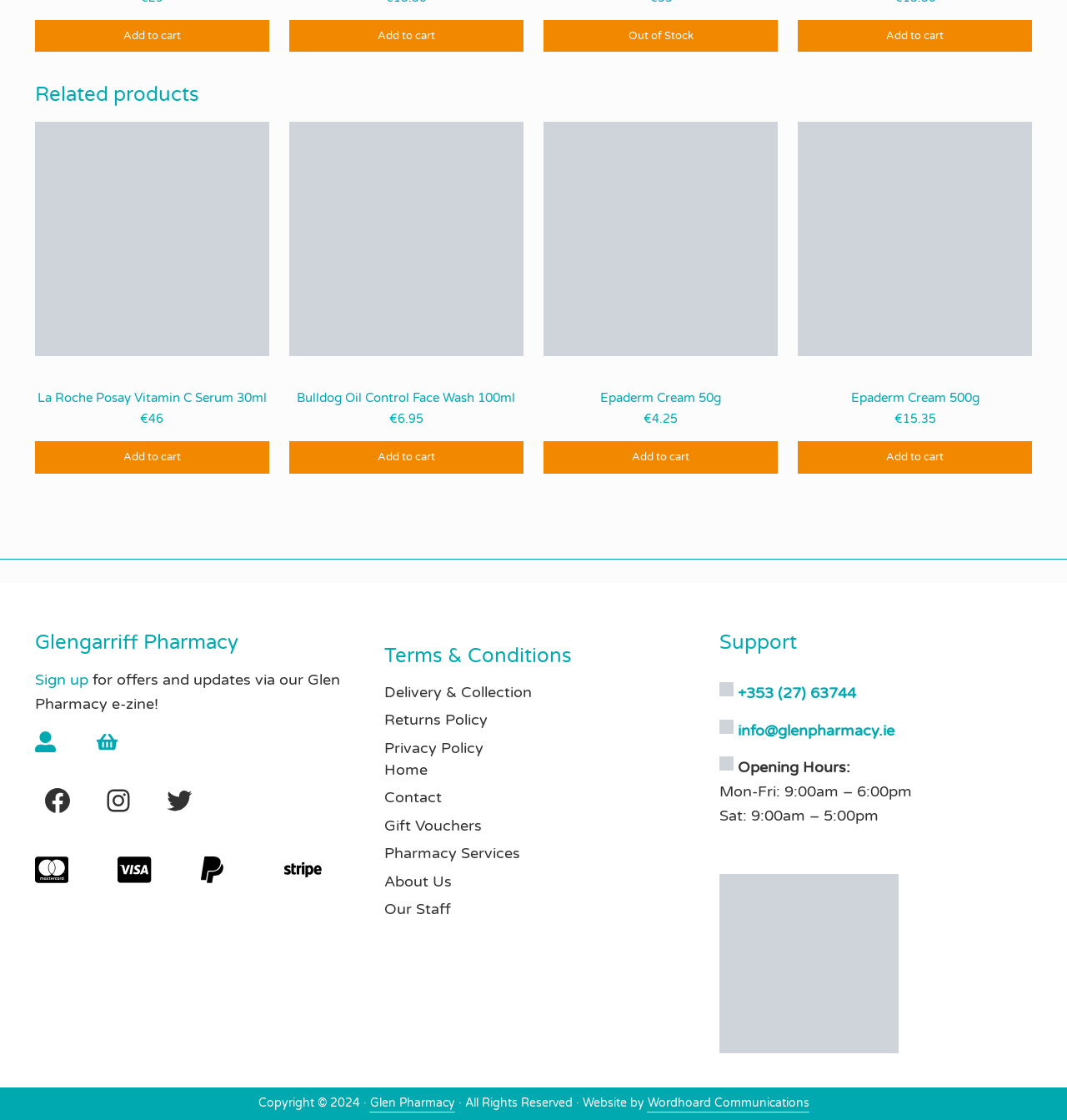Please find the bounding box coordinates of the element that must be clicked to perform the given instruction: "Read more about Vichy Idealia Night Recovery Gel Balm 50ml". The coordinates should be four float numbers from 0 to 1, i.e., [left, top, right, bottom].

[0.509, 0.018, 0.729, 0.046]